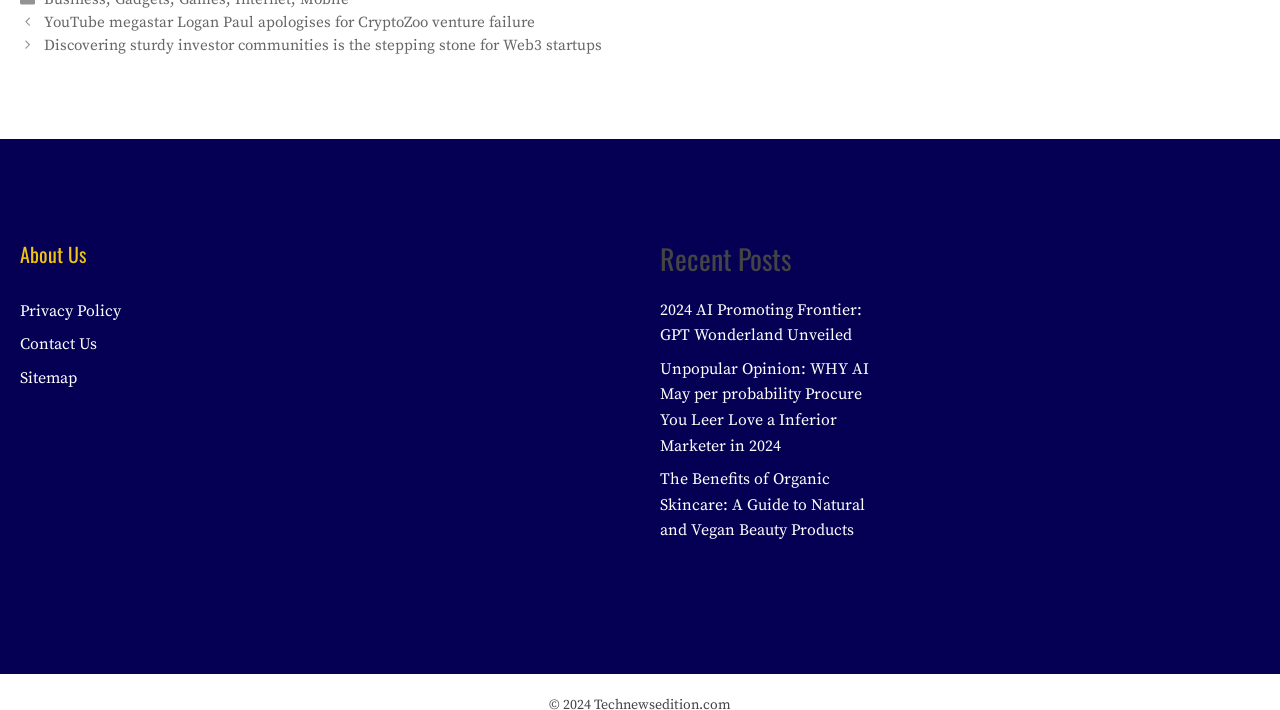Using the elements shown in the image, answer the question comprehensively: What is the last link in the navigation section?

The last link in the navigation section is 'Sitemap', which can be inferred from the link text 'Sitemap' and its position in the navigation section.